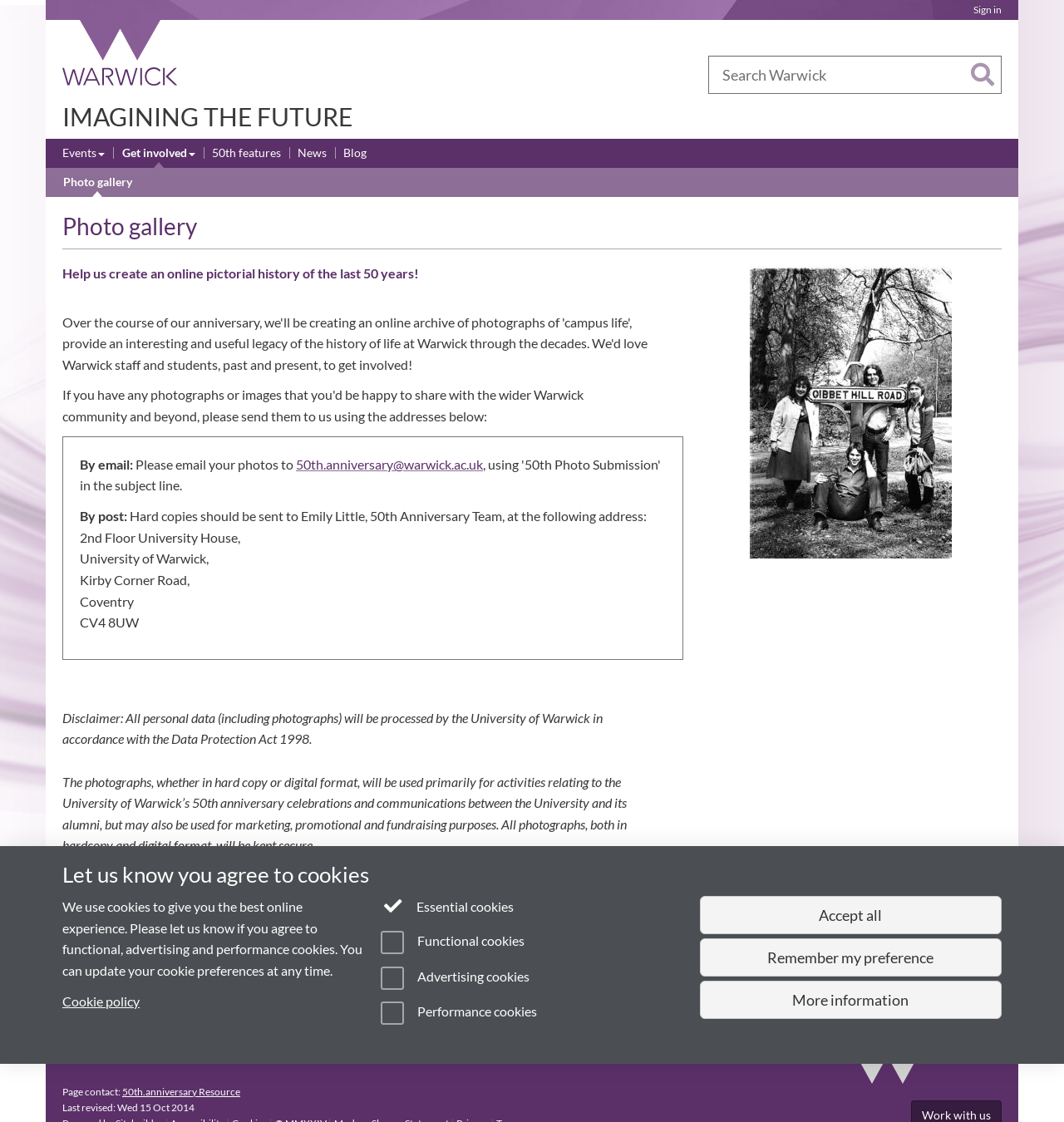Extract the primary headline from the webpage and present its text.

IMAGINING THE FUTURE